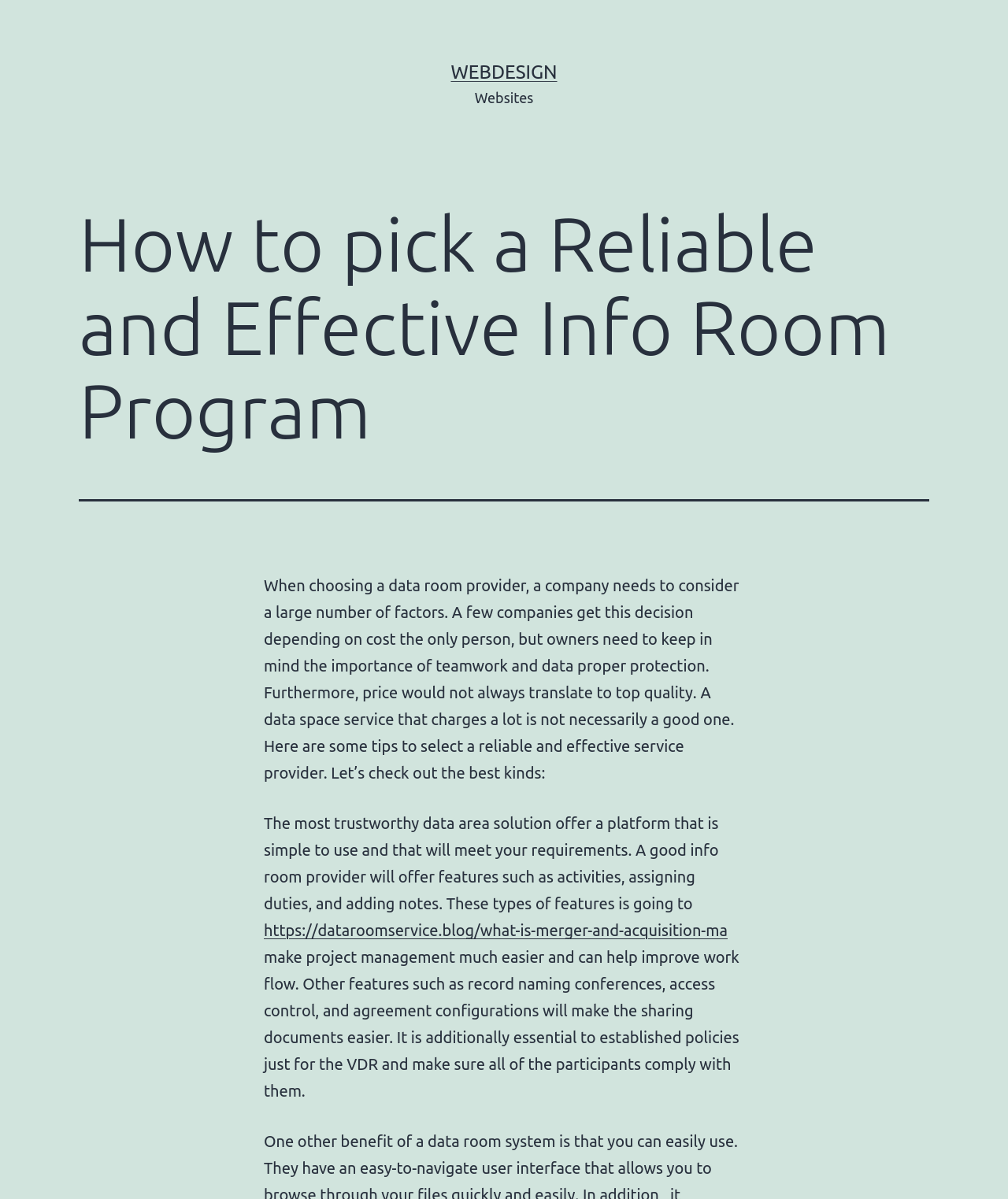Generate a comprehensive description of the webpage content.

The webpage is about selecting a reliable and effective data room program. At the top, there is a link to "WEBDESIGN" and a static text "Websites" positioned next to it. Below these elements, there is a header section that spans almost the entire width of the page. Within this header, there is a heading that displays the title "How to pick a Reliable and Effective Info Room Program".

Following the header, there is a large block of text that occupies most of the page. This text is divided into three paragraphs. The first paragraph explains the importance of considering multiple factors when choosing a data room provider, including teamwork and data protection, and warns that a high price does not necessarily translate to quality. The second paragraph discusses the features that a trustworthy data room solution should offer, such as activities, assigning duties, and adding notes, which can make project management easier and improve workflow. The third paragraph continues to describe the features that make sharing documents easier, including record naming conventions, access control, and agreement configurations, and emphasizes the importance of setting policies for the VDR and ensuring all participants comply with them.

There is also a link to an external article about merger and acquisition (MA) embedded within the text. Overall, the webpage provides guidance on how to select a reliable and effective data room program, highlighting the key features and considerations that companies should keep in mind.